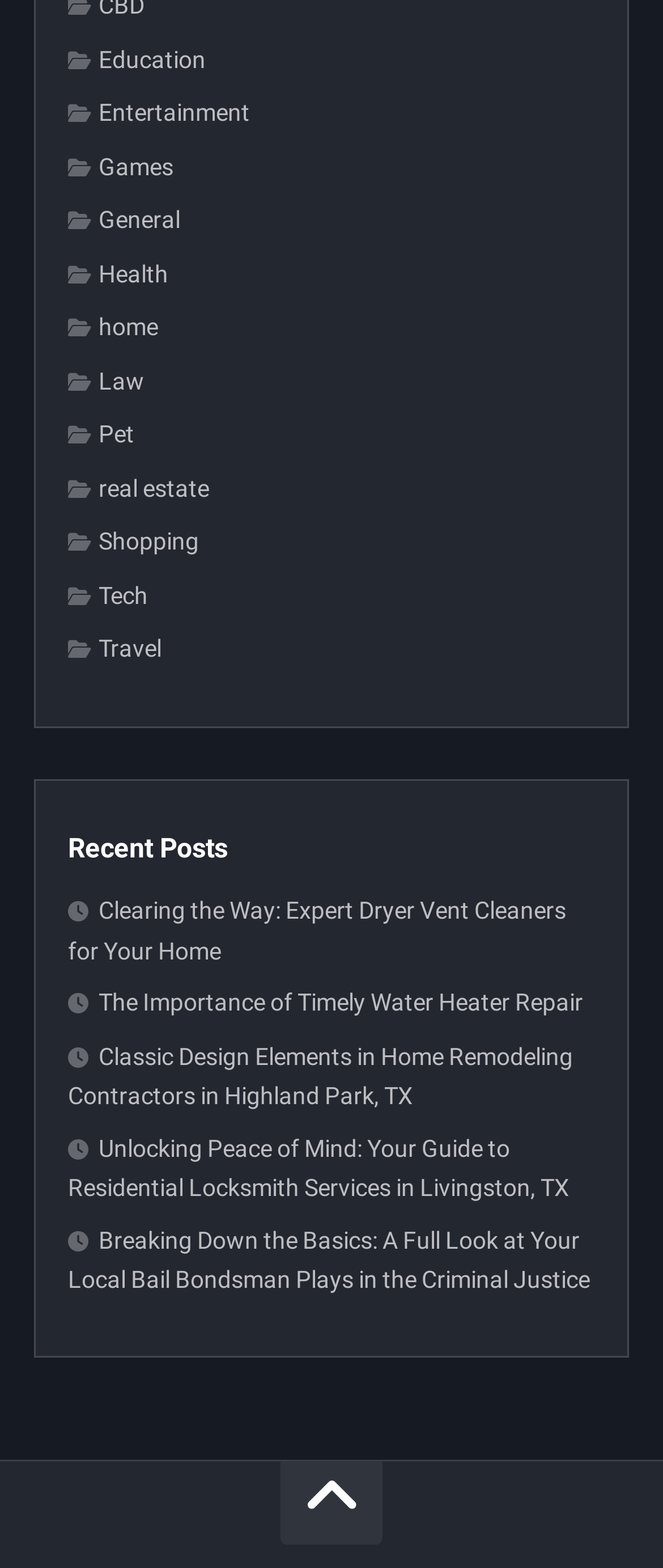Can you specify the bounding box coordinates for the region that should be clicked to fulfill this instruction: "Learn about Unlocking Peace of Mind: Your Guide to Residential Locksmith Services in Livingston, TX".

[0.103, 0.723, 0.859, 0.766]